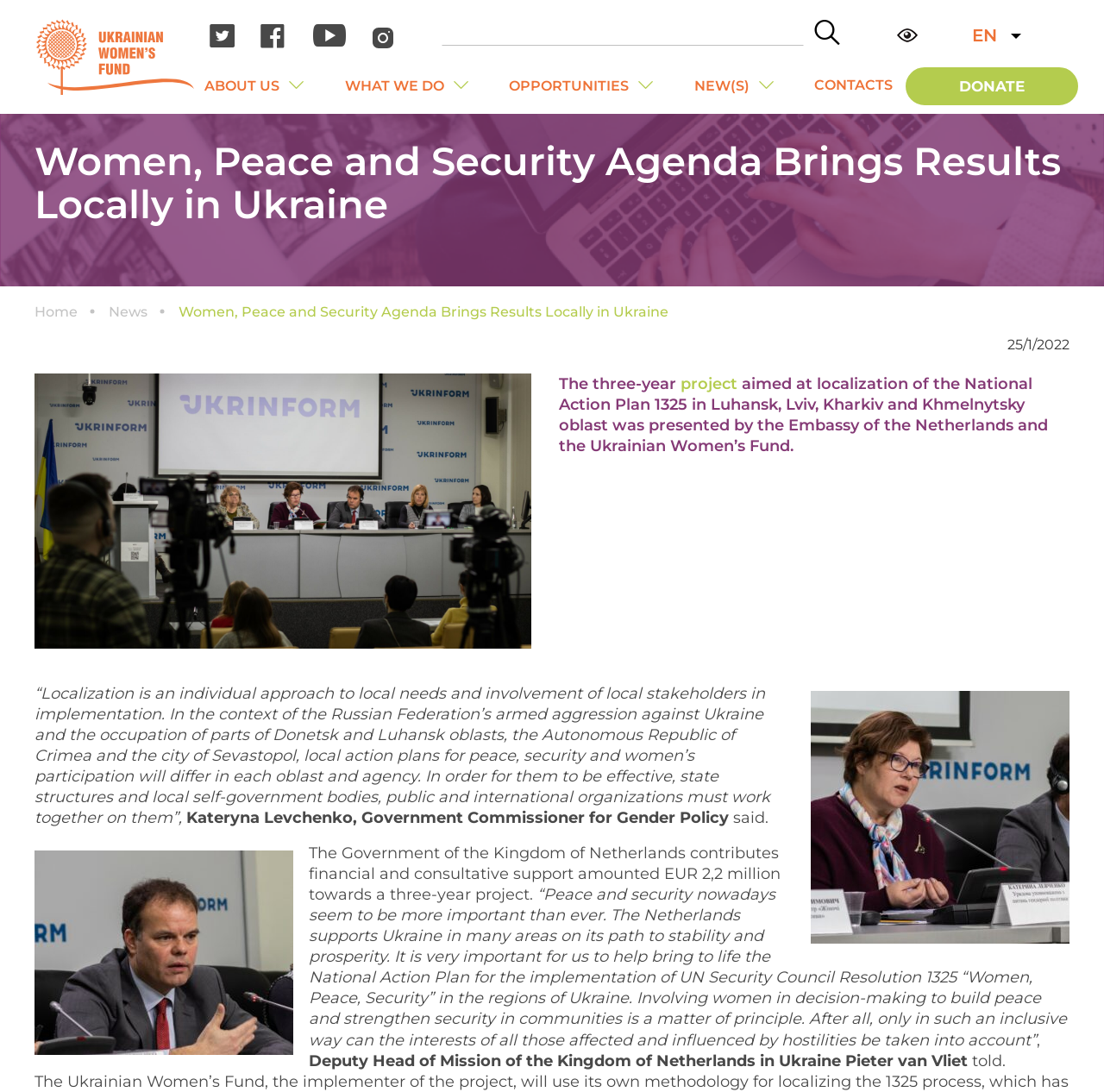Analyze the image and deliver a detailed answer to the question: What is the purpose of the three-year project?

I found the answer by looking at the text content of the webpage, specifically the sentence 'The three-year project aimed at localization of the National Action Plan 1325 in Luhansk, Lviv, Kharkiv and Khmelnytsky oblast...' which mentions the purpose of the project.